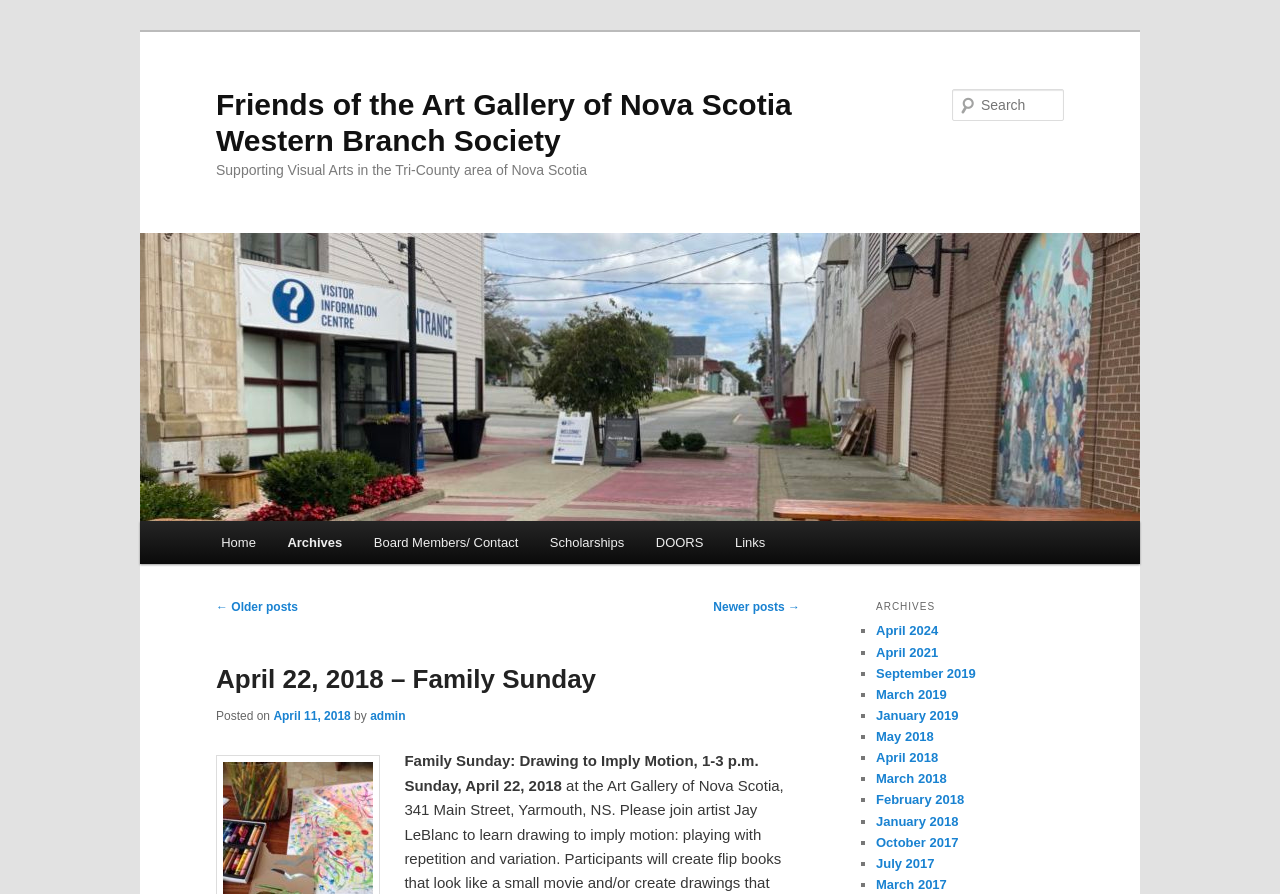Could you indicate the bounding box coordinates of the region to click in order to complete this instruction: "Search for something".

[0.744, 0.1, 0.831, 0.135]